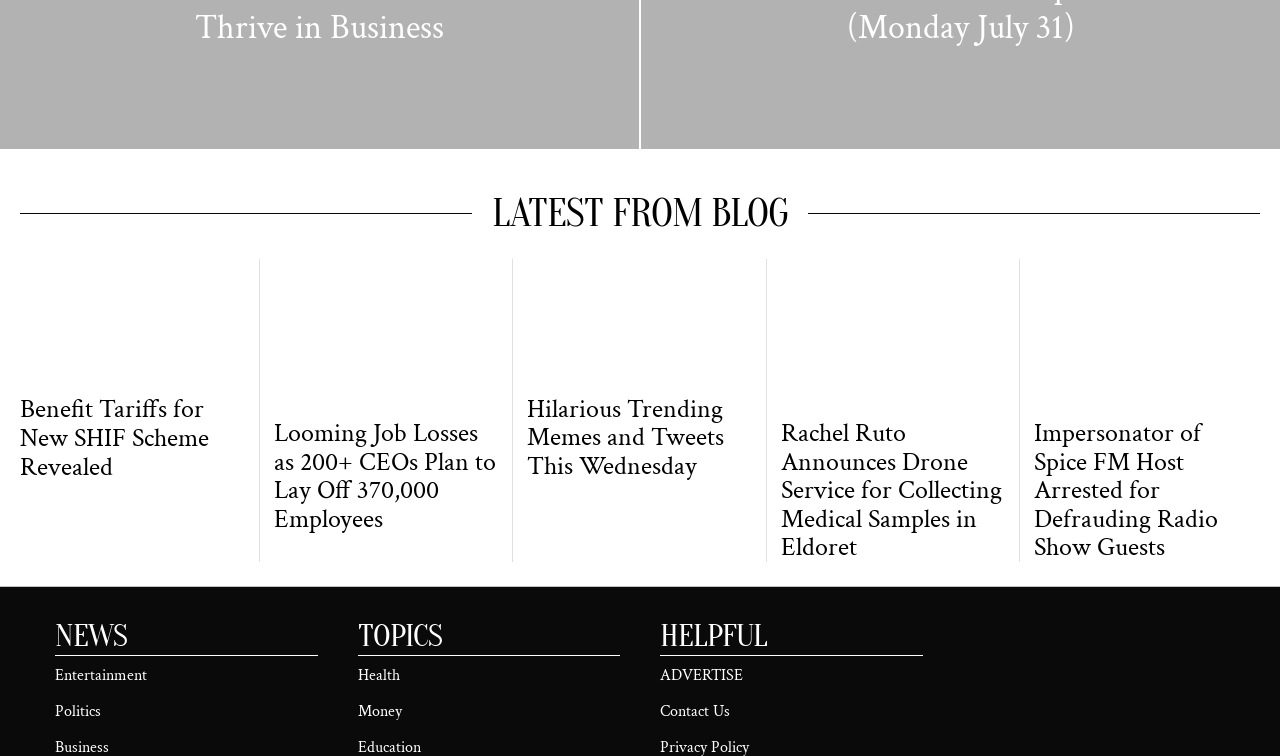Please find the bounding box coordinates of the section that needs to be clicked to achieve this instruction: "View the news about NHIF outpatient hospital".

[0.016, 0.342, 0.192, 0.51]